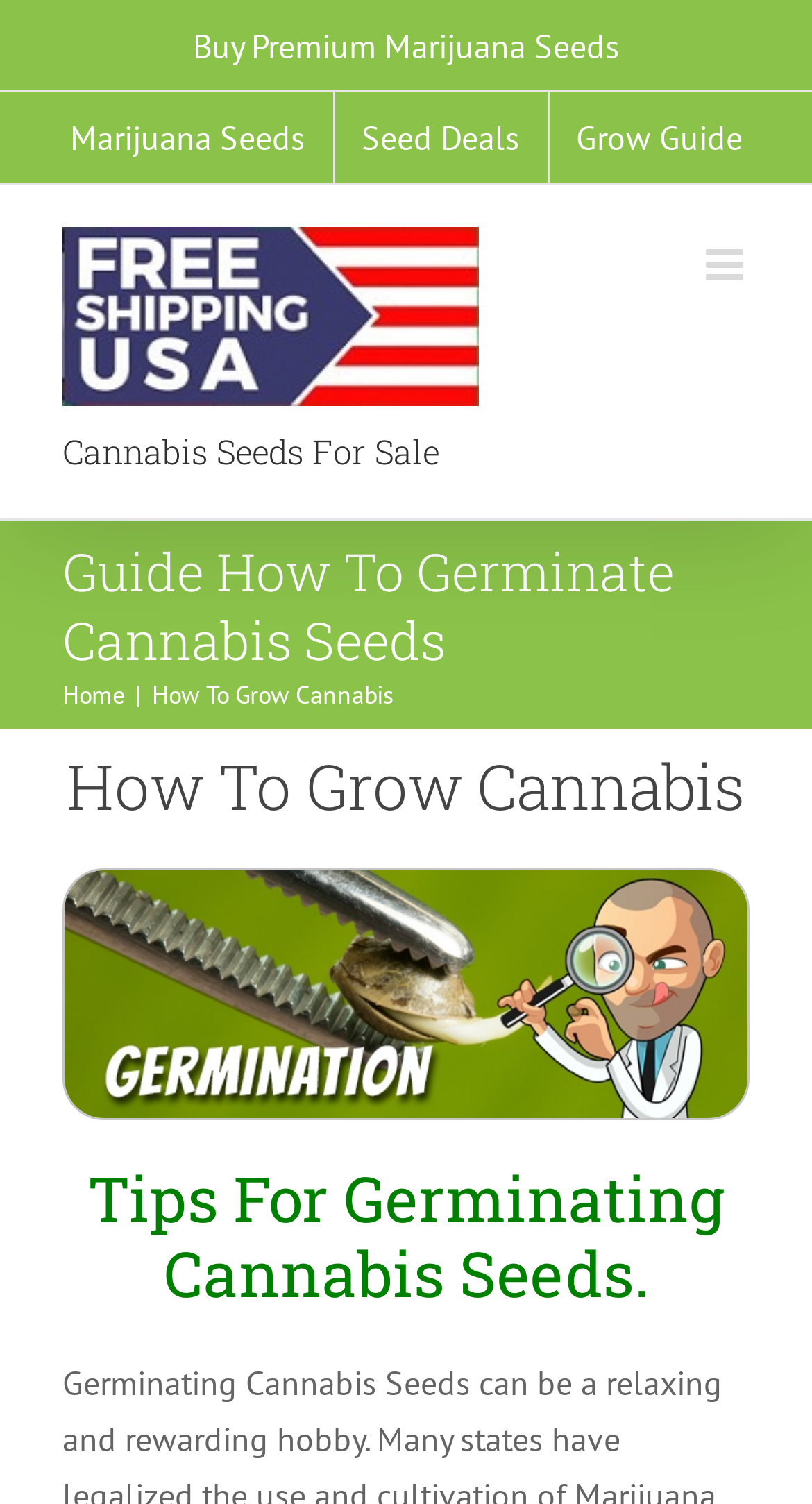Find the primary header on the webpage and provide its text.

Guide How To Germinate Cannabis Seeds